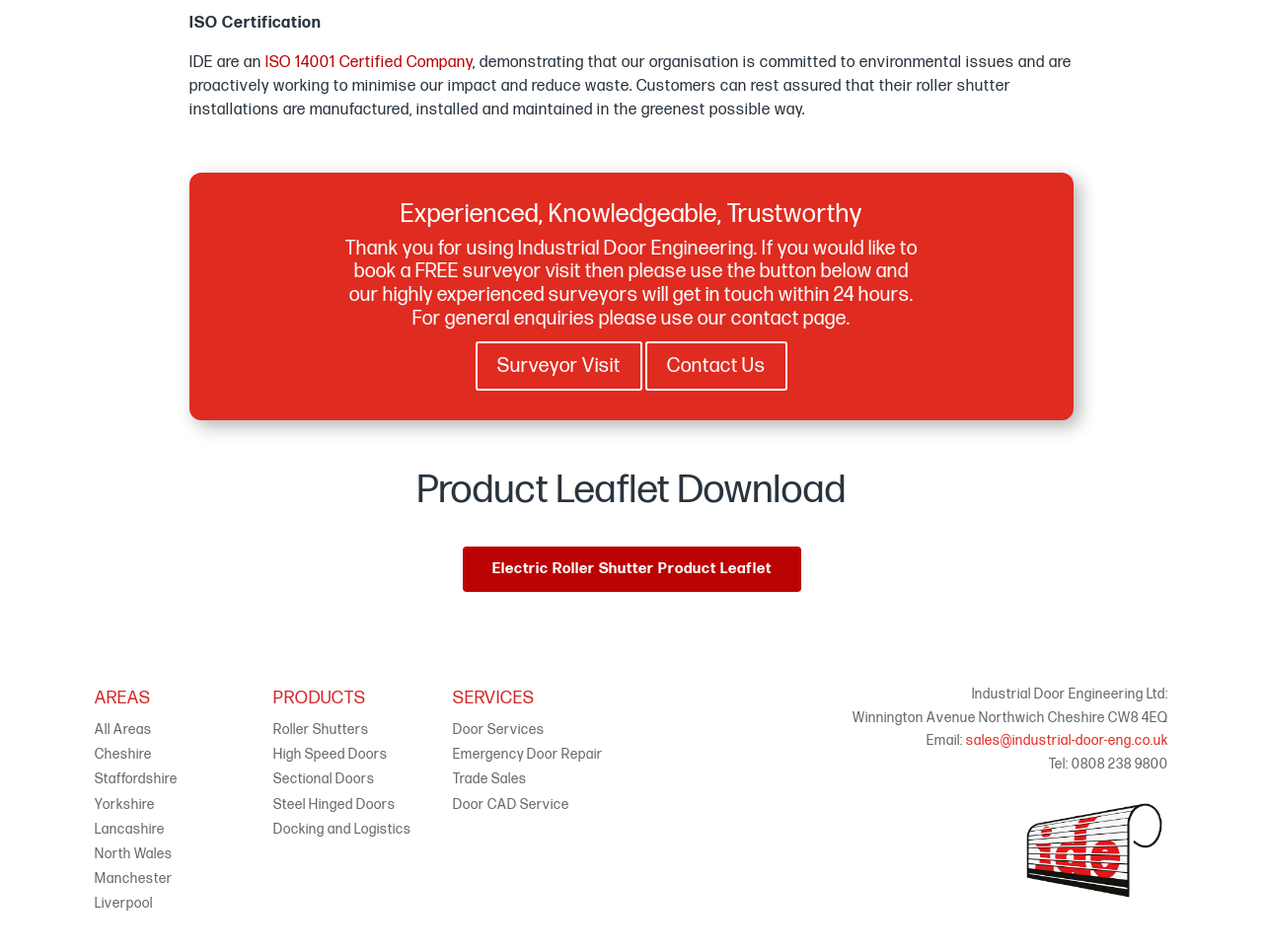Please provide a brief answer to the following inquiry using a single word or phrase:
What is the company's contact email?

sales@industrial-door-eng.co.uk